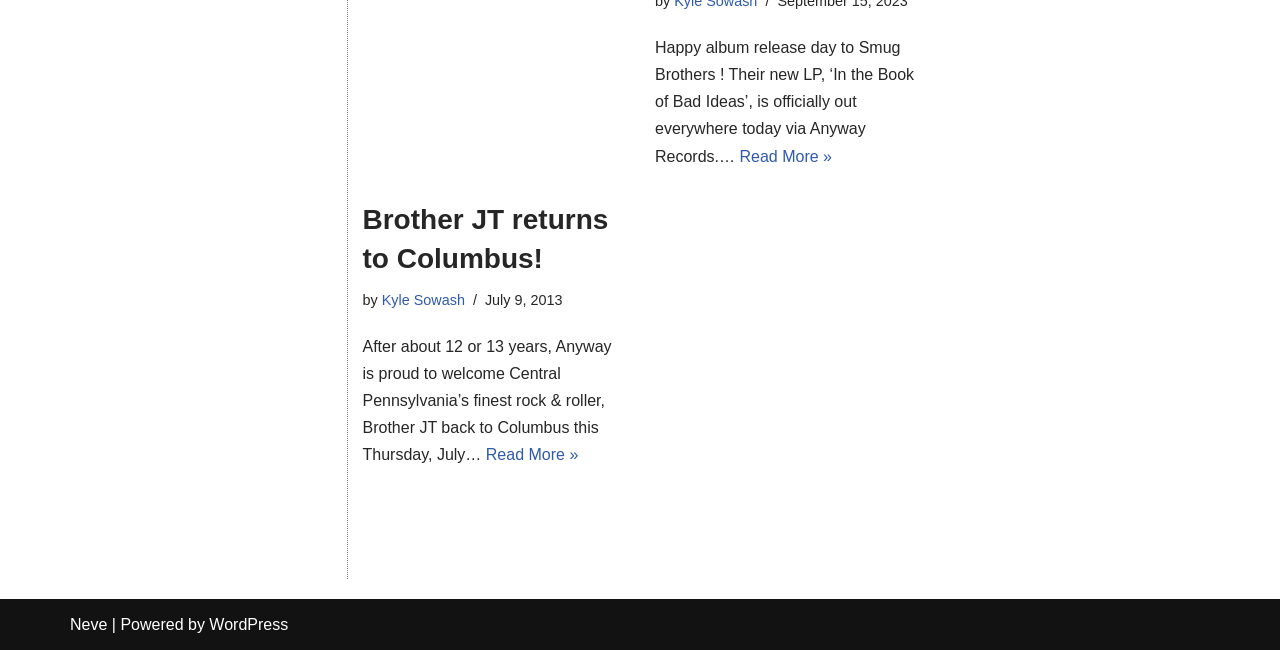Ascertain the bounding box coordinates for the UI element detailed here: "Brother JT returns to Columbus!". The coordinates should be provided as [left, top, right, bottom] with each value being a float between 0 and 1.

[0.283, 0.314, 0.475, 0.422]